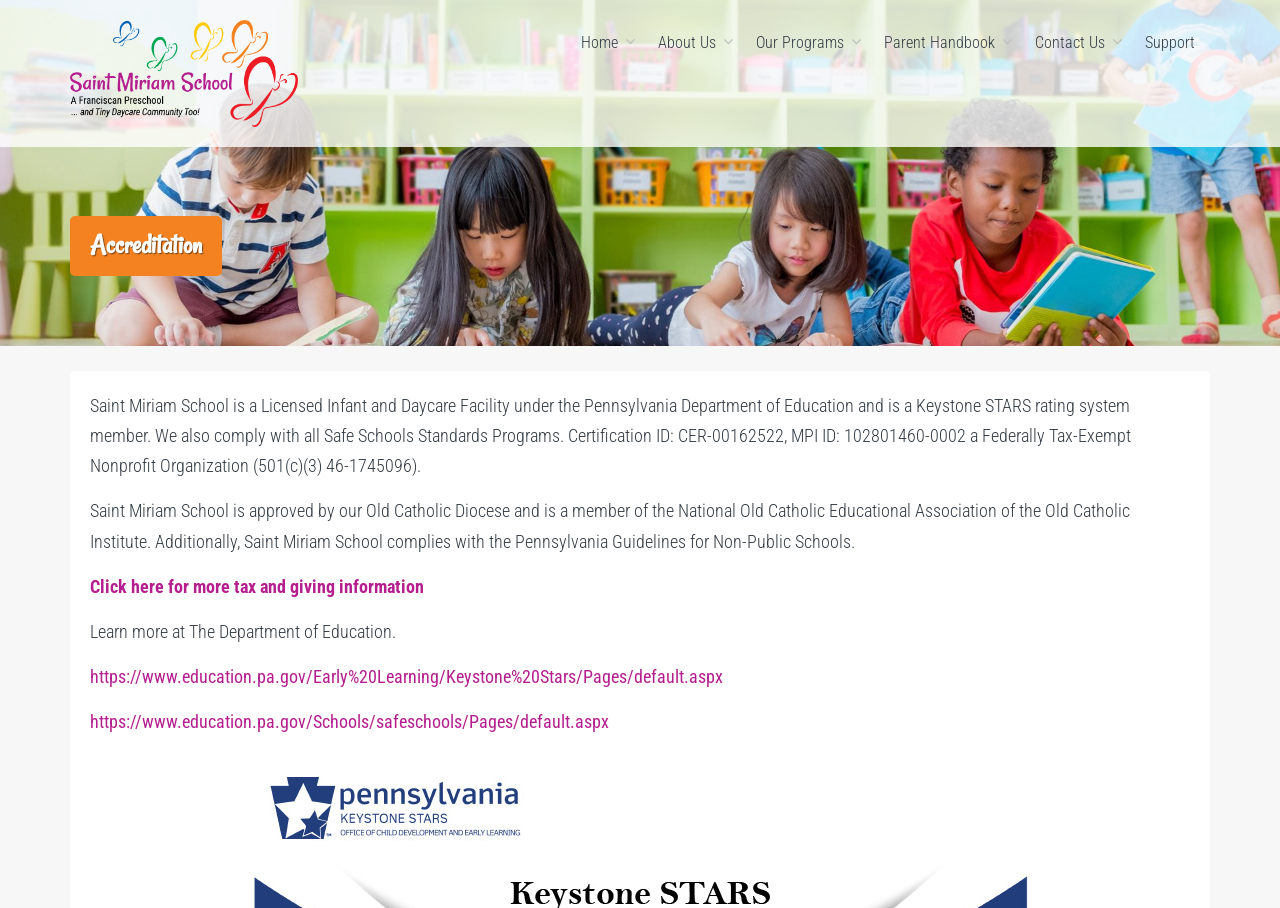What rating system is Saint Miriam School a member of?
Use the image to answer the question with a single word or phrase.

Keystone STARS